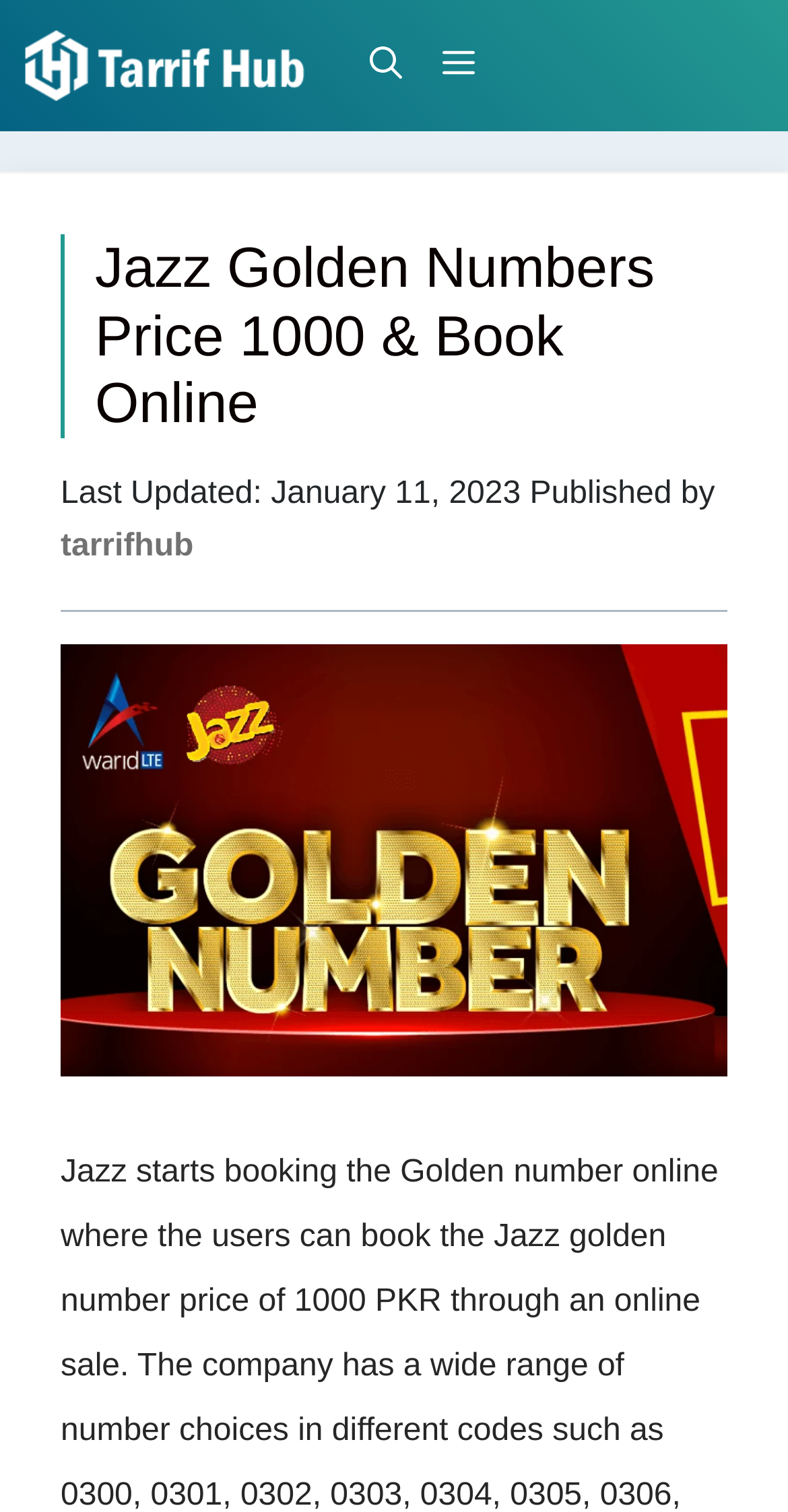Answer the question below in one word or phrase:
What is the purpose of the search bar?

To search